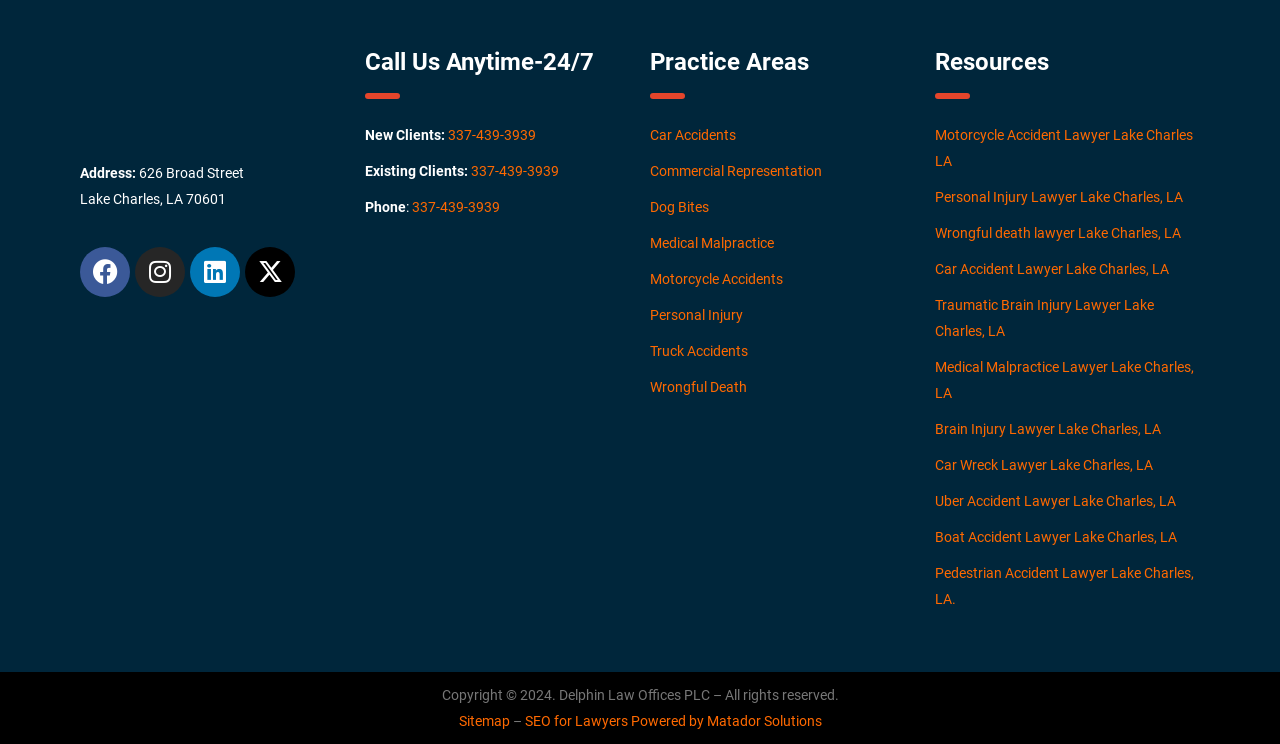Given the description: "Facebook", determine the bounding box coordinates of the UI element. The coordinates should be formatted as four float numbers between 0 and 1, [left, top, right, bottom].

[0.062, 0.332, 0.102, 0.399]